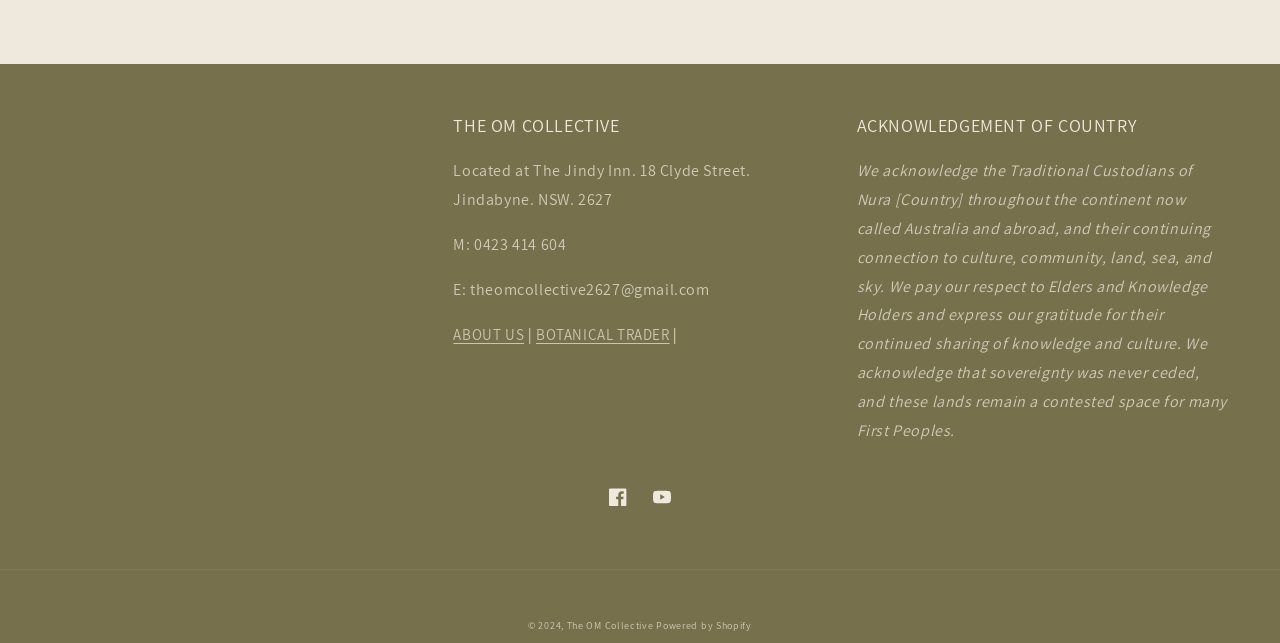Bounding box coordinates are to be given in the format (top-left x, top-left y, bottom-right x, bottom-right y). All values must be floating point numbers between 0 and 1. Provide the bounding box coordinate for the UI element described as: BOTANICAL TRADER

[0.419, 0.505, 0.523, 0.534]